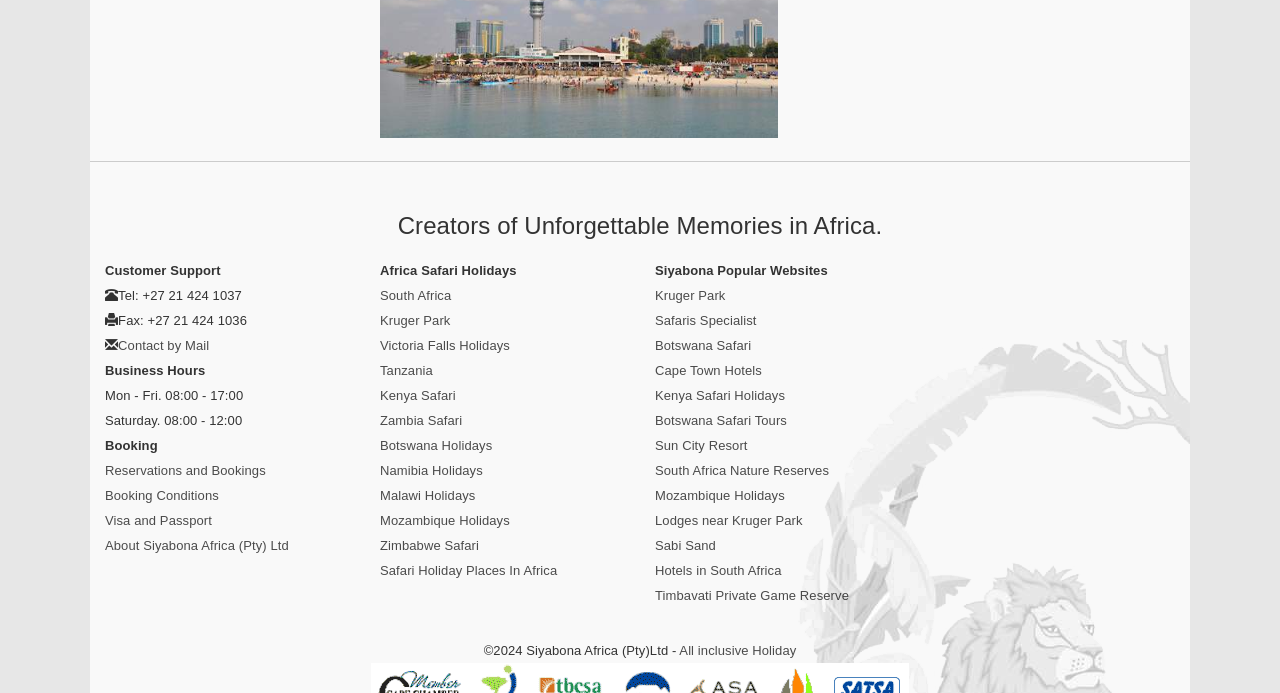From the given element description: "Mozambique Holidays", find the bounding box for the UI element. Provide the coordinates as four float numbers between 0 and 1, in the order [left, top, right, bottom].

[0.512, 0.704, 0.613, 0.725]